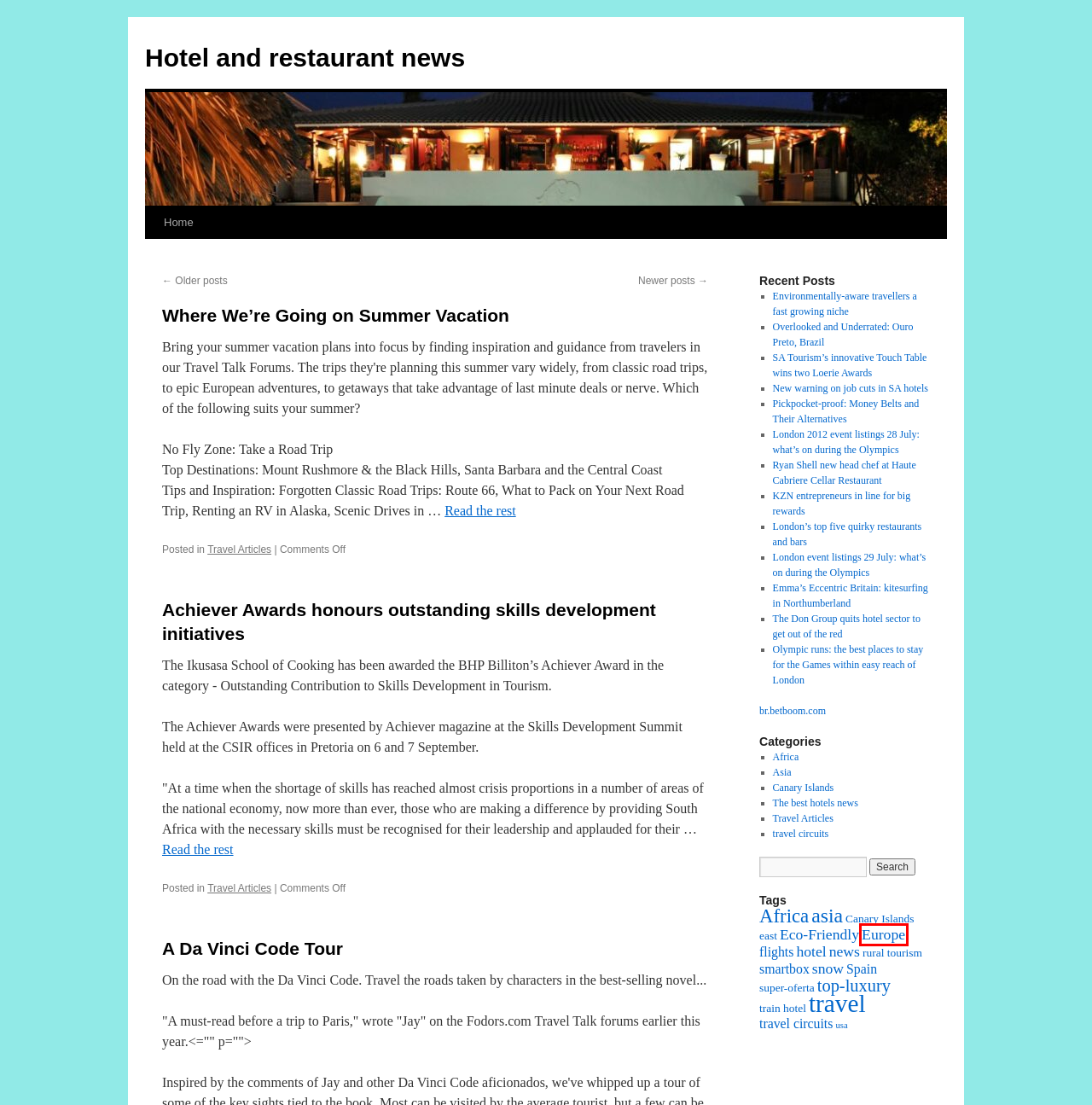View the screenshot of the webpage containing a red bounding box around a UI element. Select the most fitting webpage description for the new page shown after the element in the red bounding box is clicked. Here are the candidates:
A. London’s top five quirky restaurants and bars | Hotel and restaurant news
B. New warning on job cuts in SA hotels | Hotel and restaurant news
C. Top-luxury | Hotel and restaurant news
D. Europe | Hotel and restaurant news
E. London event listings 29 July: what’s on during the Olympics | Hotel and restaurant news
F. The Don Group quits hotel sector to get out of the red | Hotel and restaurant news
G. Canary Islands | Hotel and restaurant news
H. KZN entrepreneurs in line for big rewards | Hotel and restaurant news

D